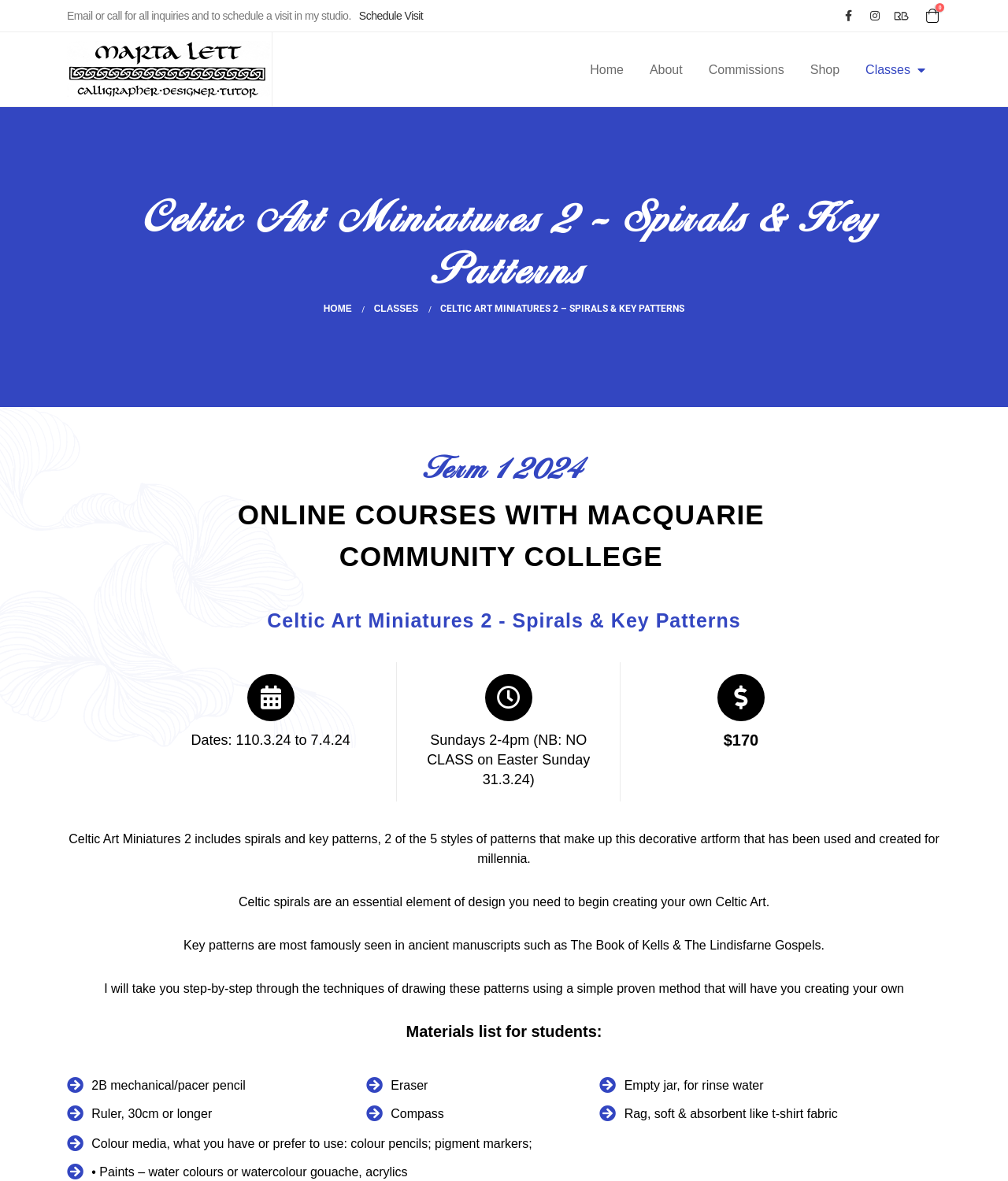Identify the coordinates of the bounding box for the element that must be clicked to accomplish the instruction: "Click the 'Classes' link".

[0.846, 0.044, 0.934, 0.074]